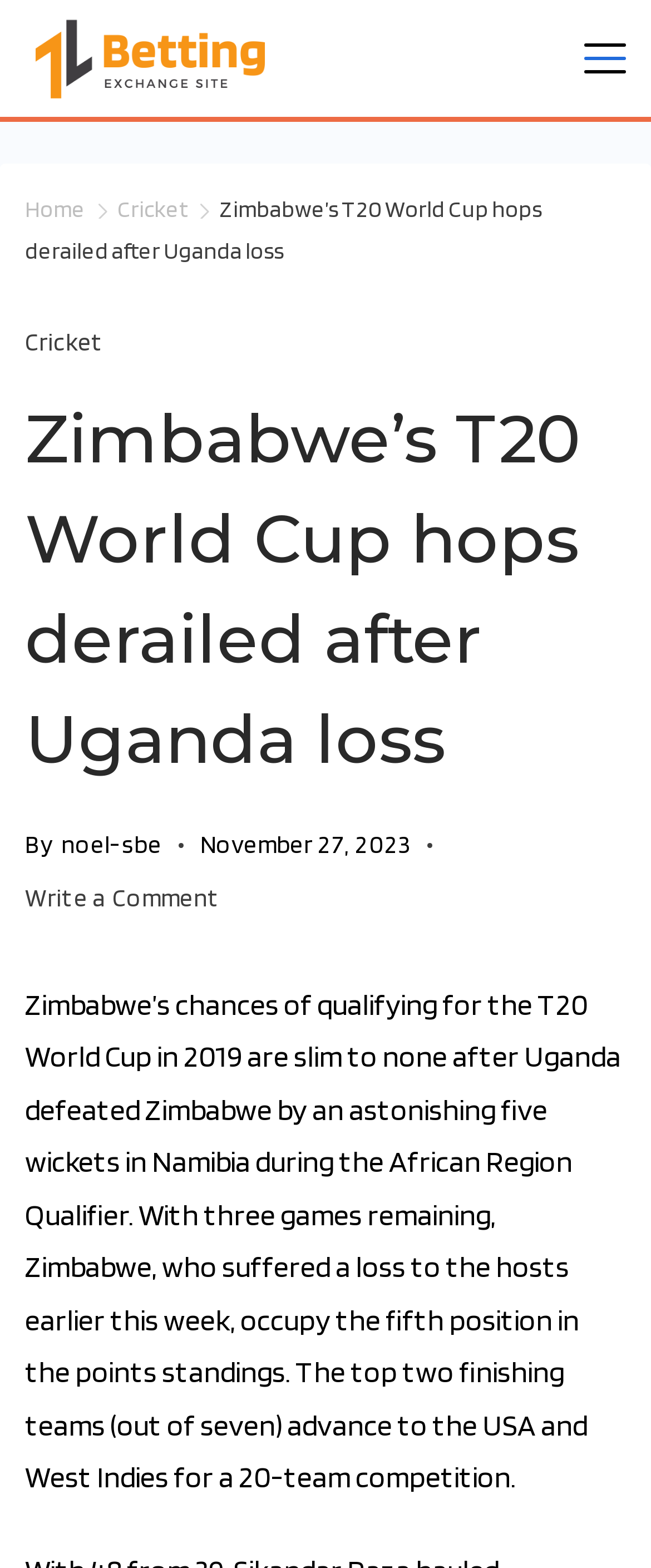Determine the bounding box for the UI element that matches this description: "Cricket".

[0.18, 0.125, 0.288, 0.142]